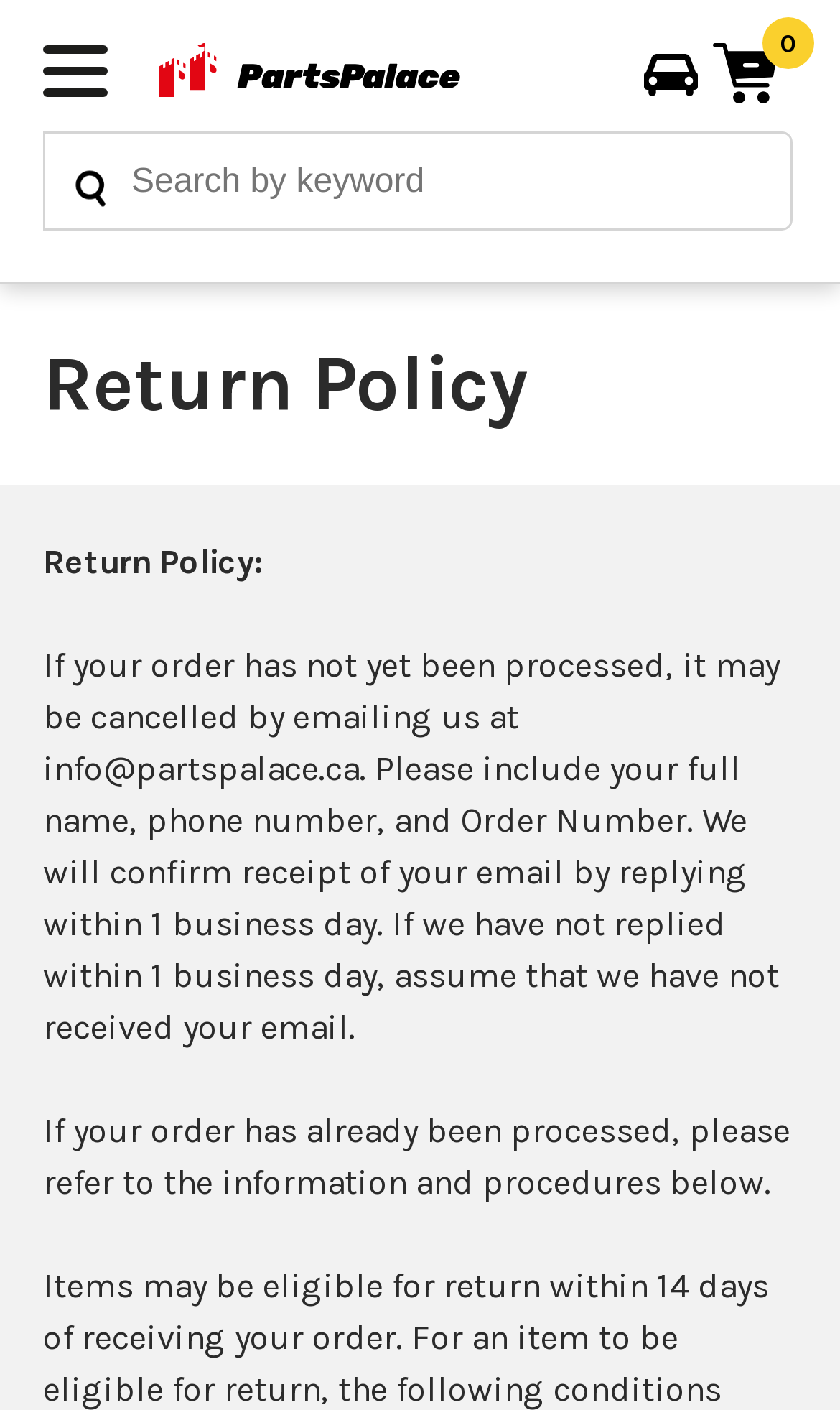Based on the image, please respond to the question with as much detail as possible:
What happens if the order has already been processed?

I found the text under the 'Return Policy' heading, which states that if the order has already been processed, please refer to the information and procedures below. However, the webpage does not provide the specific information and procedures, it just mentions that they exist.